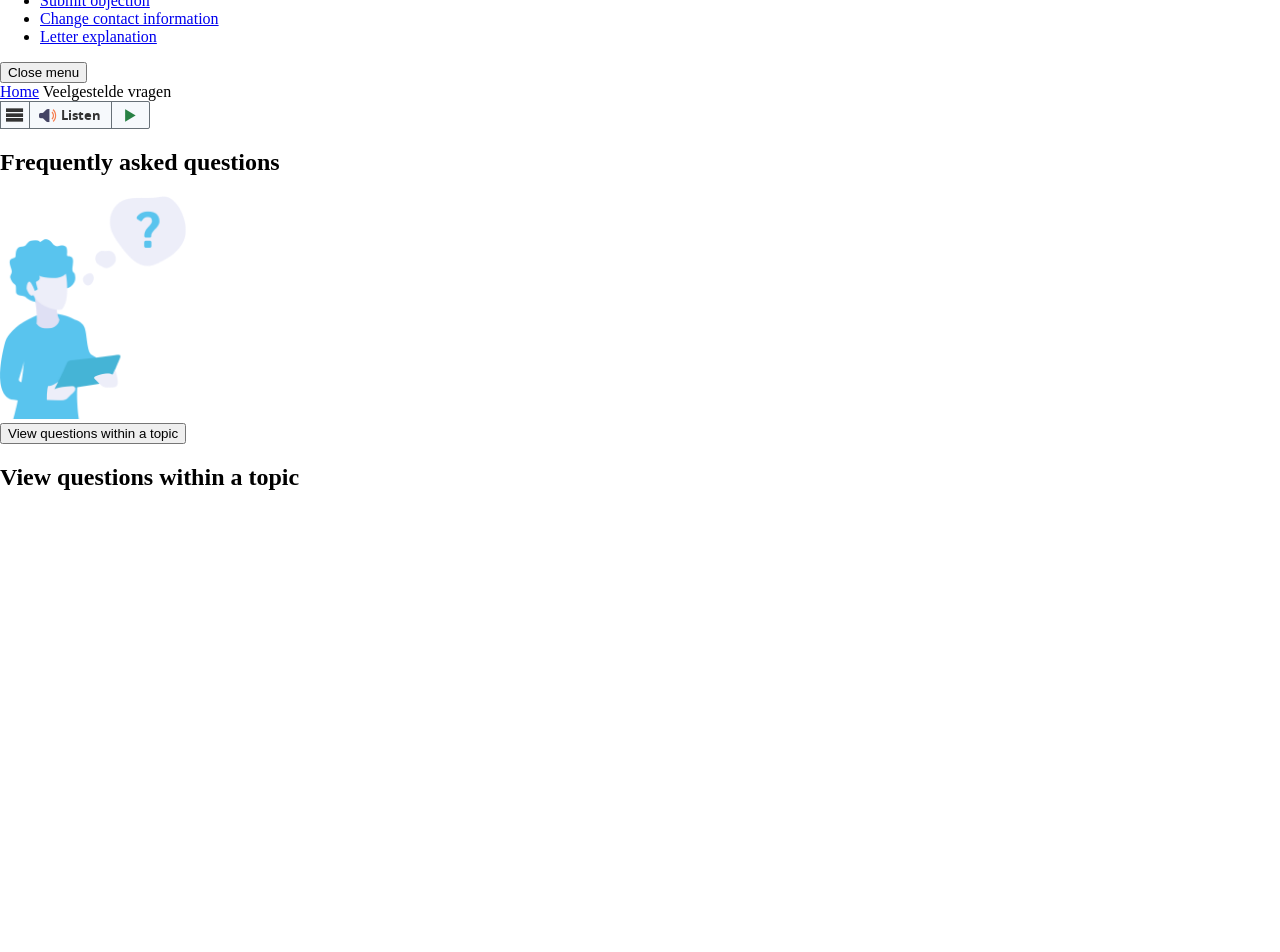Is the 'Close' button visible?
Carefully analyze the image and provide a detailed answer to the question.

The 'Close' button is a button element with the bounding box coordinates [0.0, 0.696, 0.013, 0.703], and it is marked as hidden, so it is not visible on the webpage.